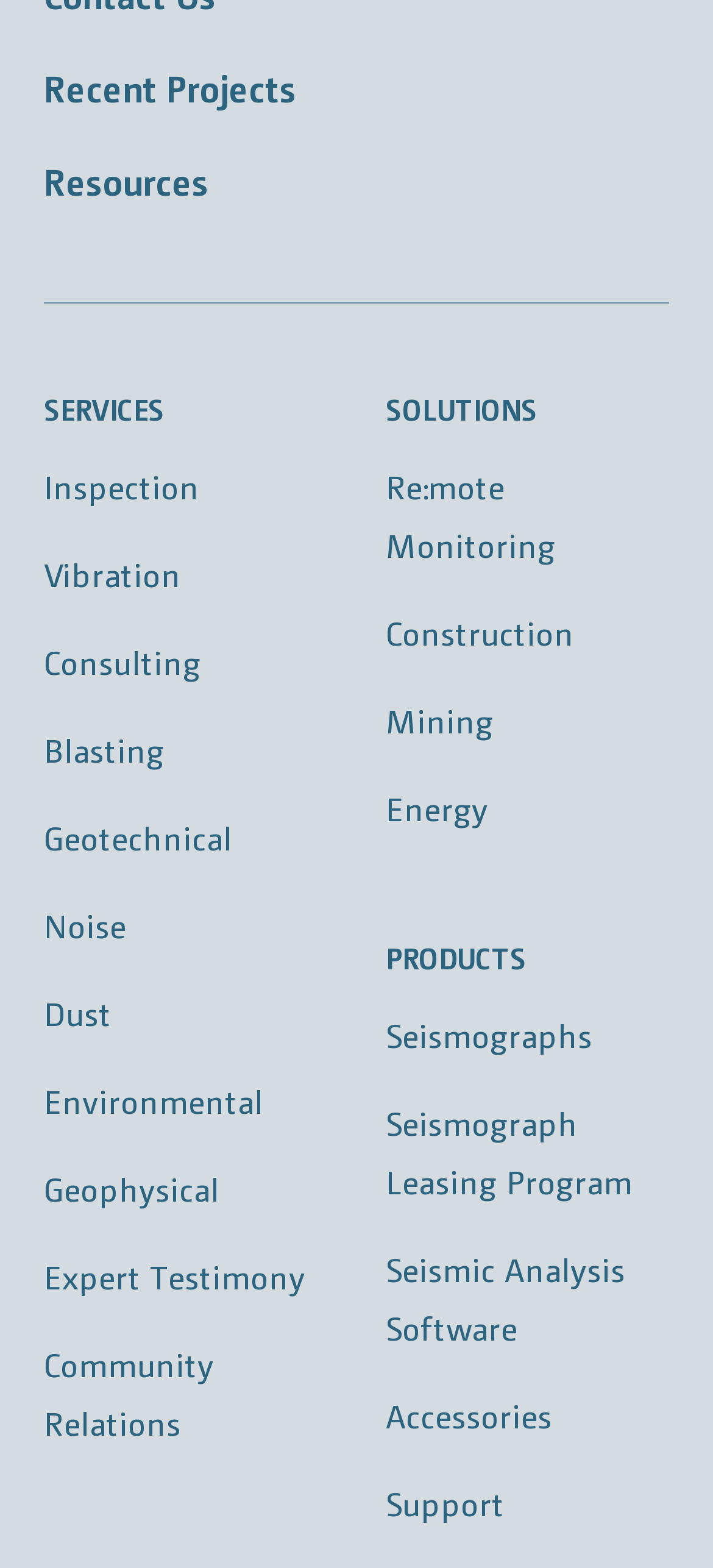Find the bounding box coordinates of the clickable area that will achieve the following instruction: "Access support resources".

[0.541, 0.945, 0.708, 0.972]